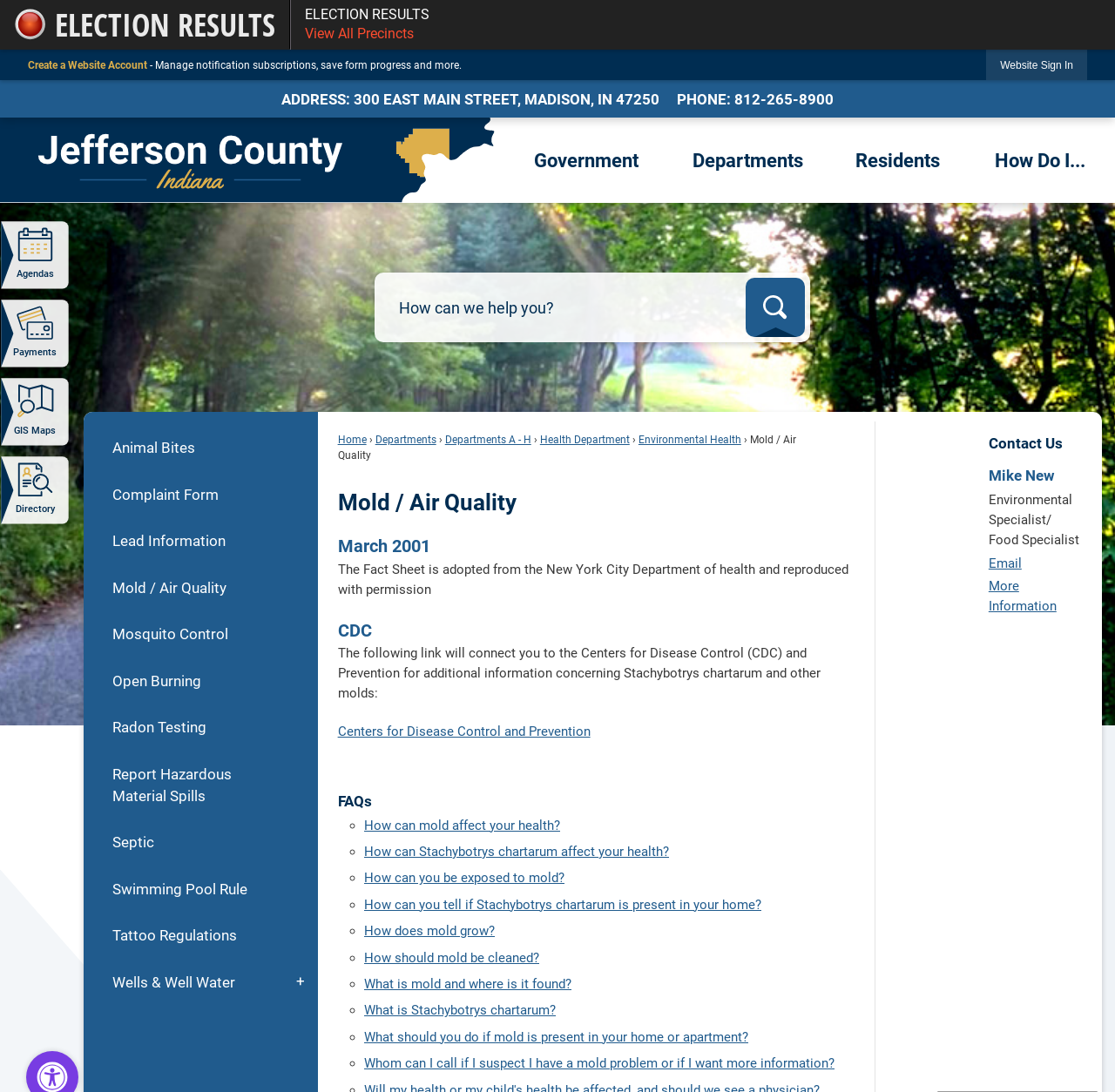Pinpoint the bounding box coordinates of the element to be clicked to execute the instruction: "Create a Website Account".

[0.025, 0.054, 0.132, 0.065]